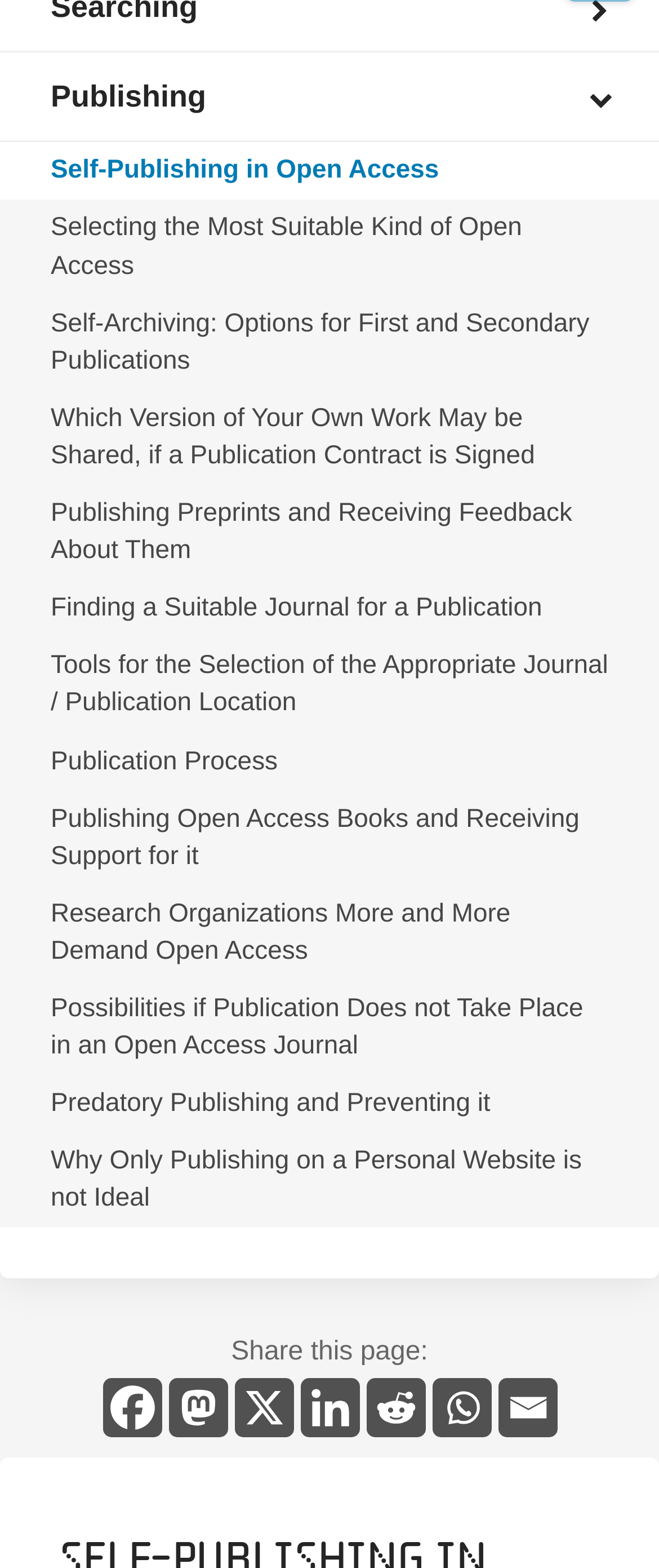Specify the bounding box coordinates for the region that must be clicked to perform the given instruction: "Click on Crypto Currency".

None